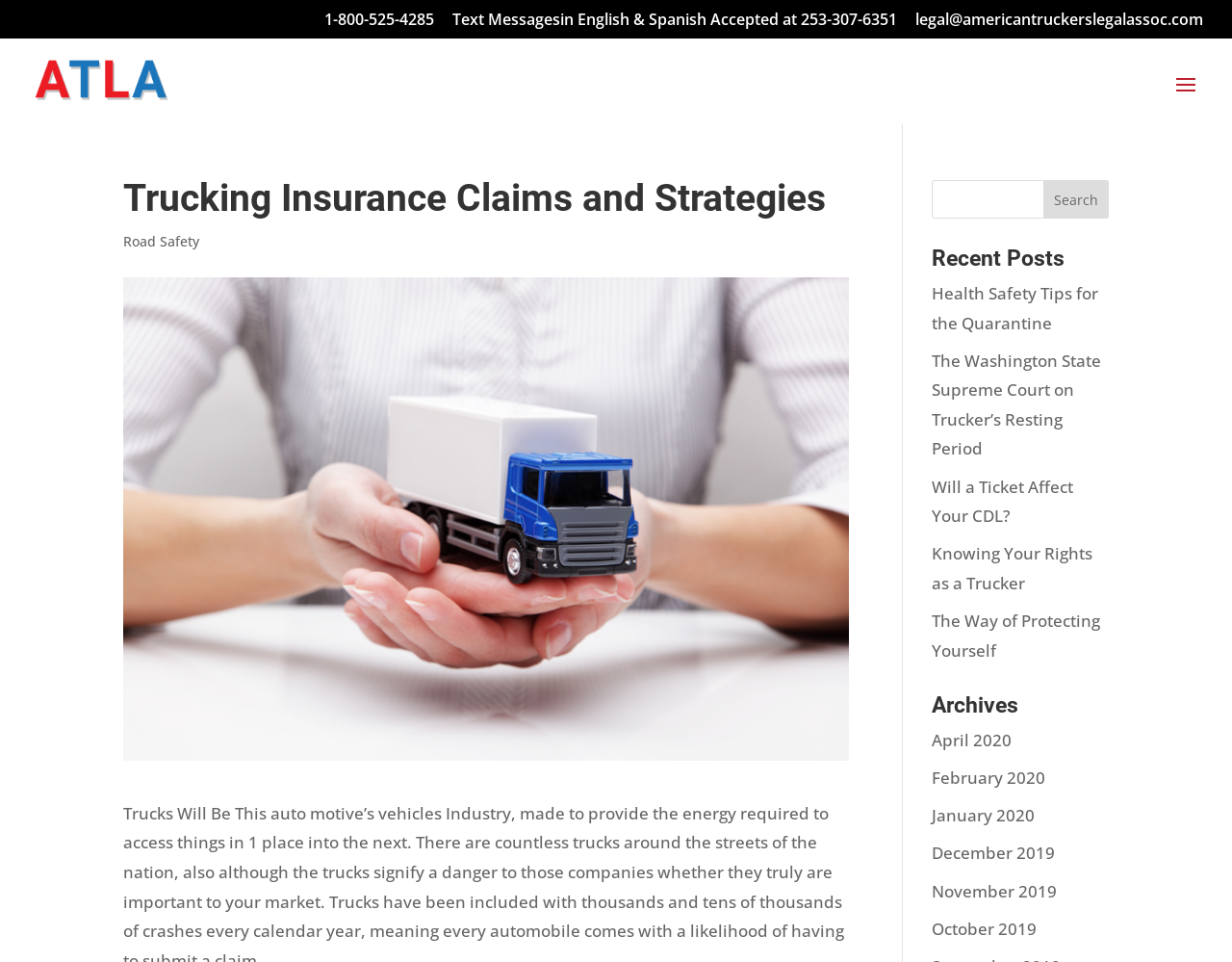Respond with a single word or phrase:
What is the topic of the first recent post?

Health Safety Tips for the Quarantine